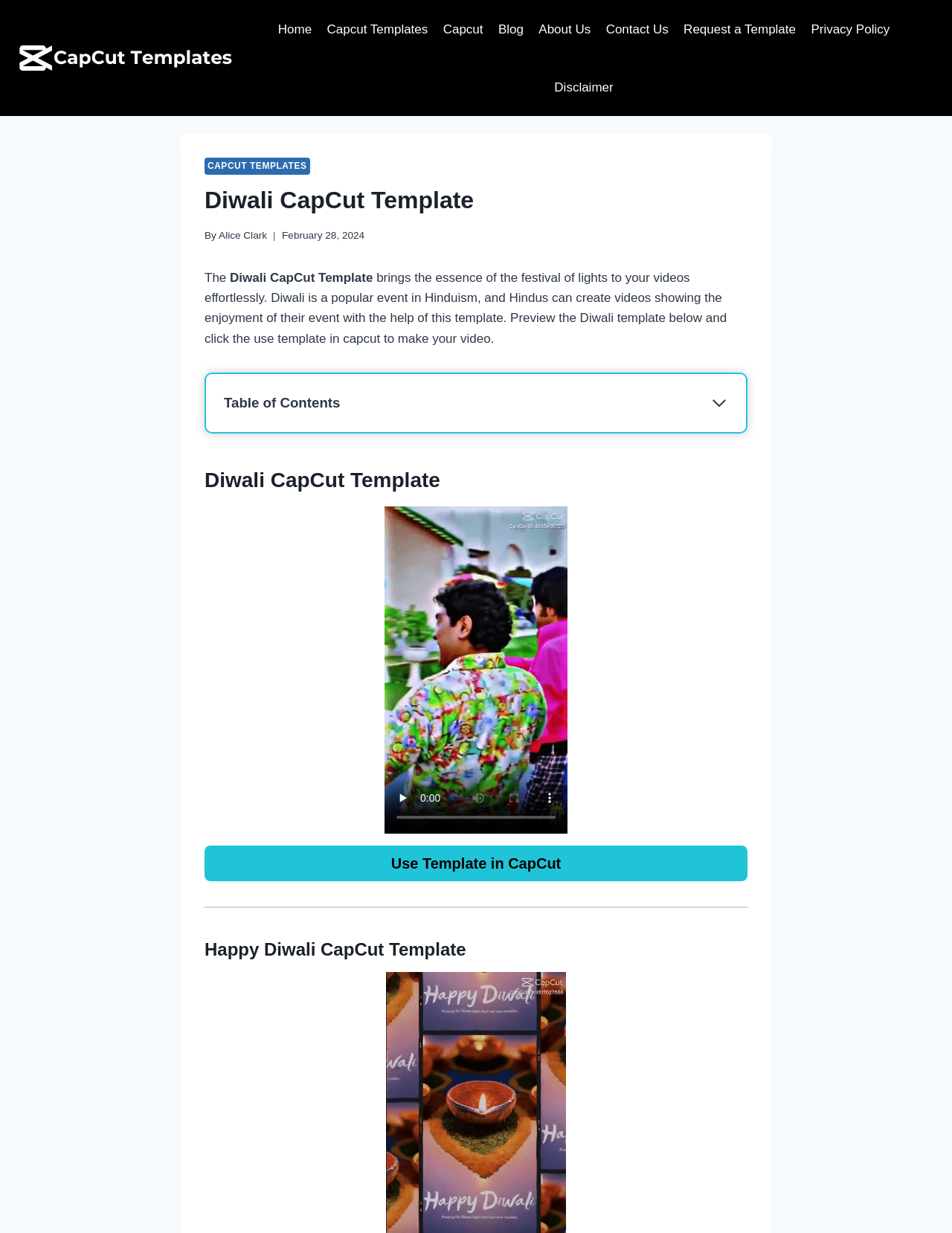Respond with a single word or phrase:
What is the name of the template?

Diwali CapCut Template